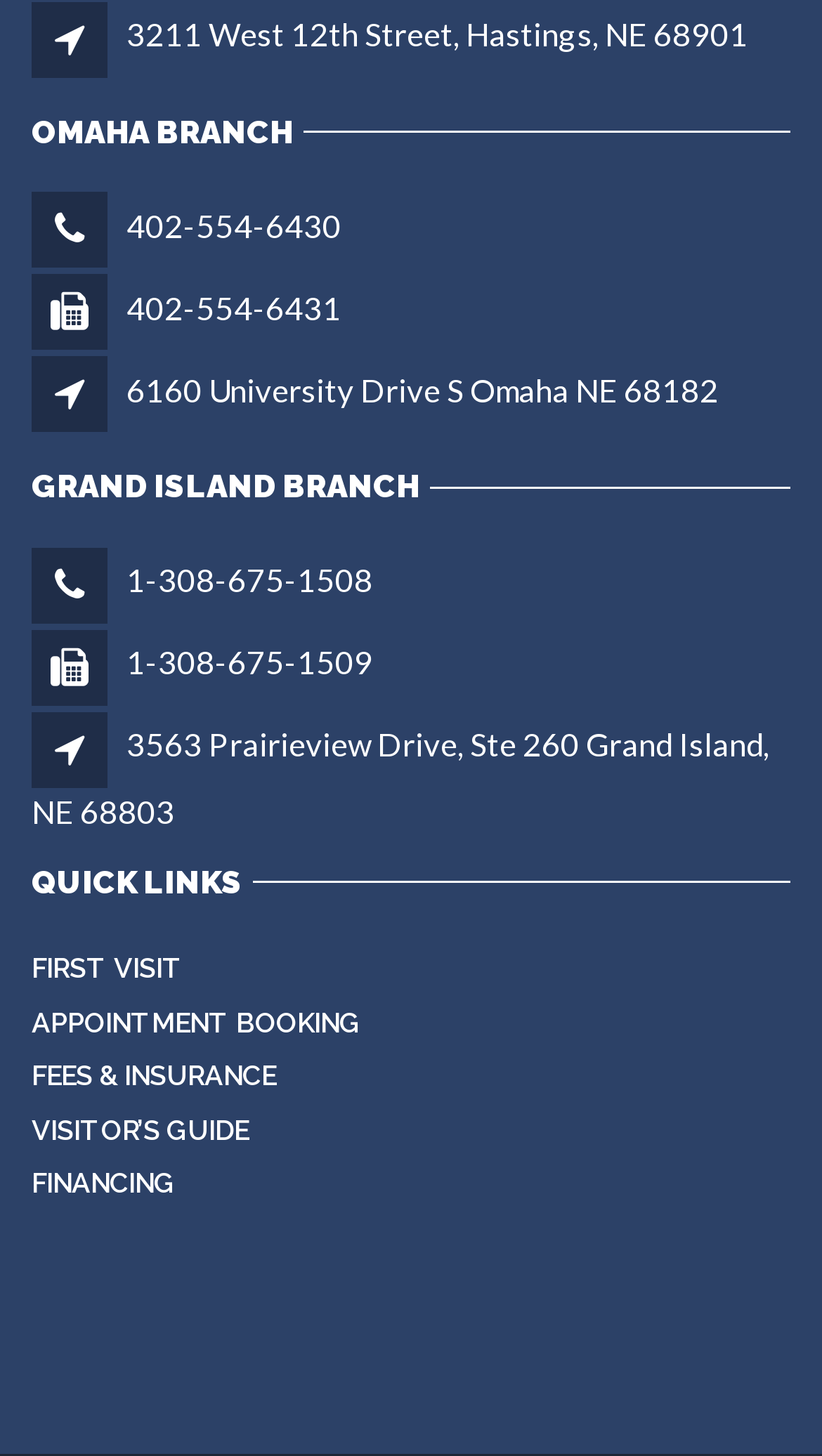Please find the bounding box coordinates for the clickable element needed to perform this instruction: "visit OMAHA BRANCH".

[0.038, 0.079, 0.962, 0.103]